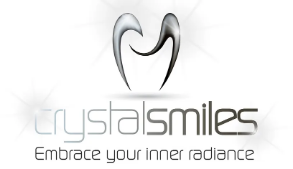What is the design of the logo intended to create?
Answer with a single word or short phrase according to what you see in the image.

Welcoming and professional impression